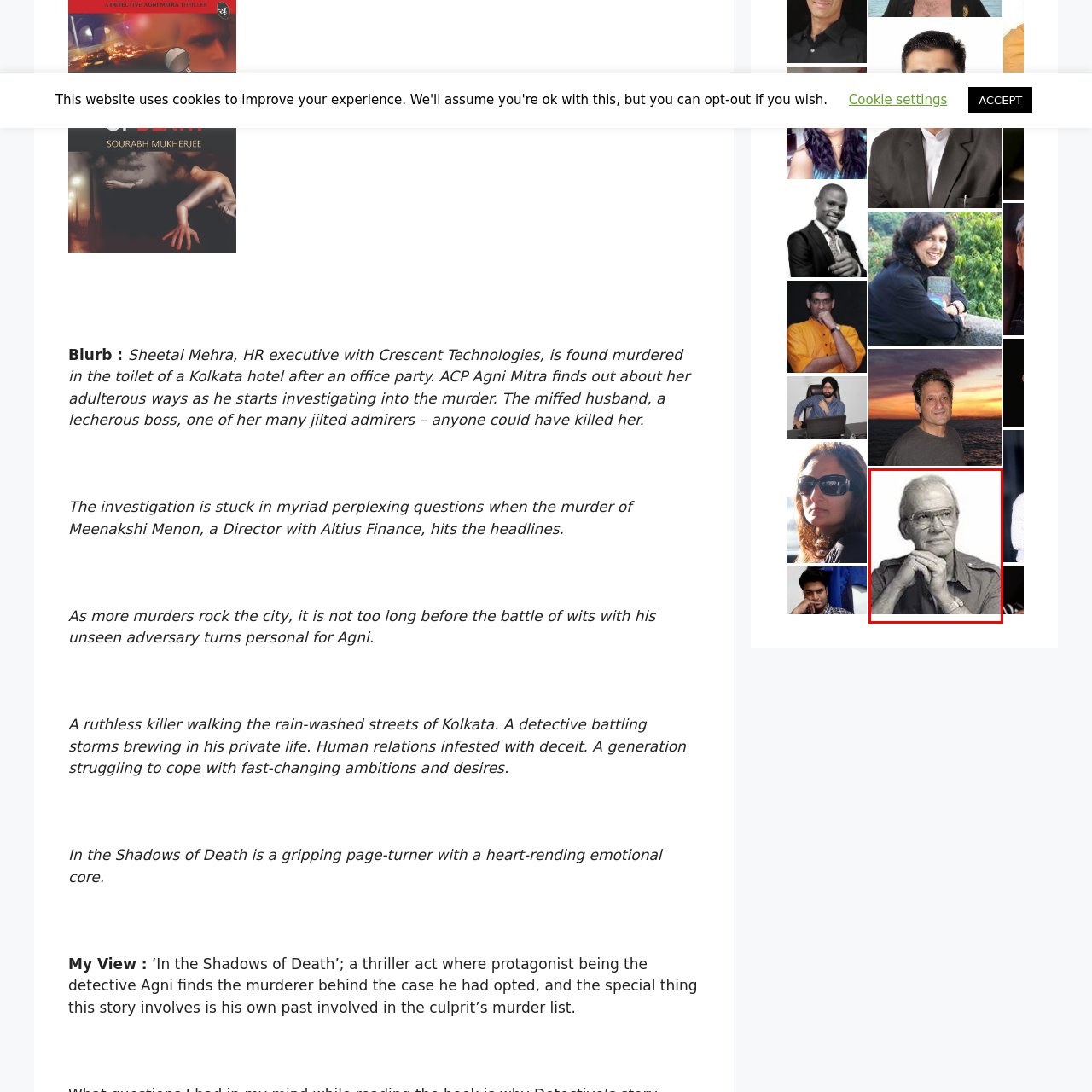Create a thorough description of the image portion outlined in red.

The image features a distinguished older man with glasses, posing thoughtfully with his hands clasped under his chin. His expression conveys a sense of contemplation and wisdom, suggesting a life rich in experience. The backdrop is minimalistic, accentuating his presence and hinting at a professional or reflective context. This portrait is likely related to the literary or intellectual domain, possibly illustrating a figure noted for their contributions to writing or scholarship. The accompanying text indicates that this image is associated with Og Mandino, a renowned author known for his motivational literature.